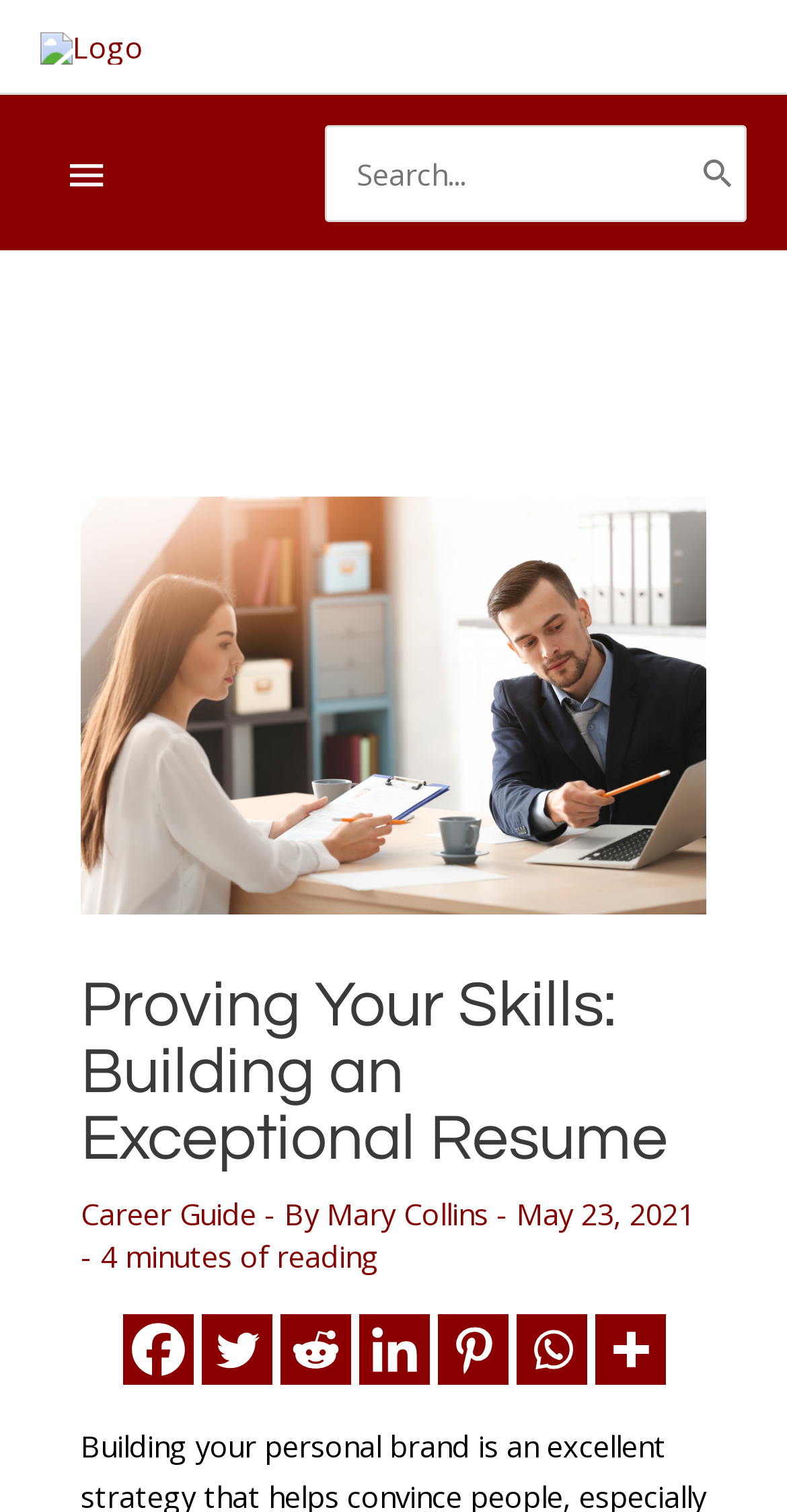Locate the bounding box coordinates of the area where you should click to accomplish the instruction: "Read the career guide".

[0.103, 0.789, 0.326, 0.816]